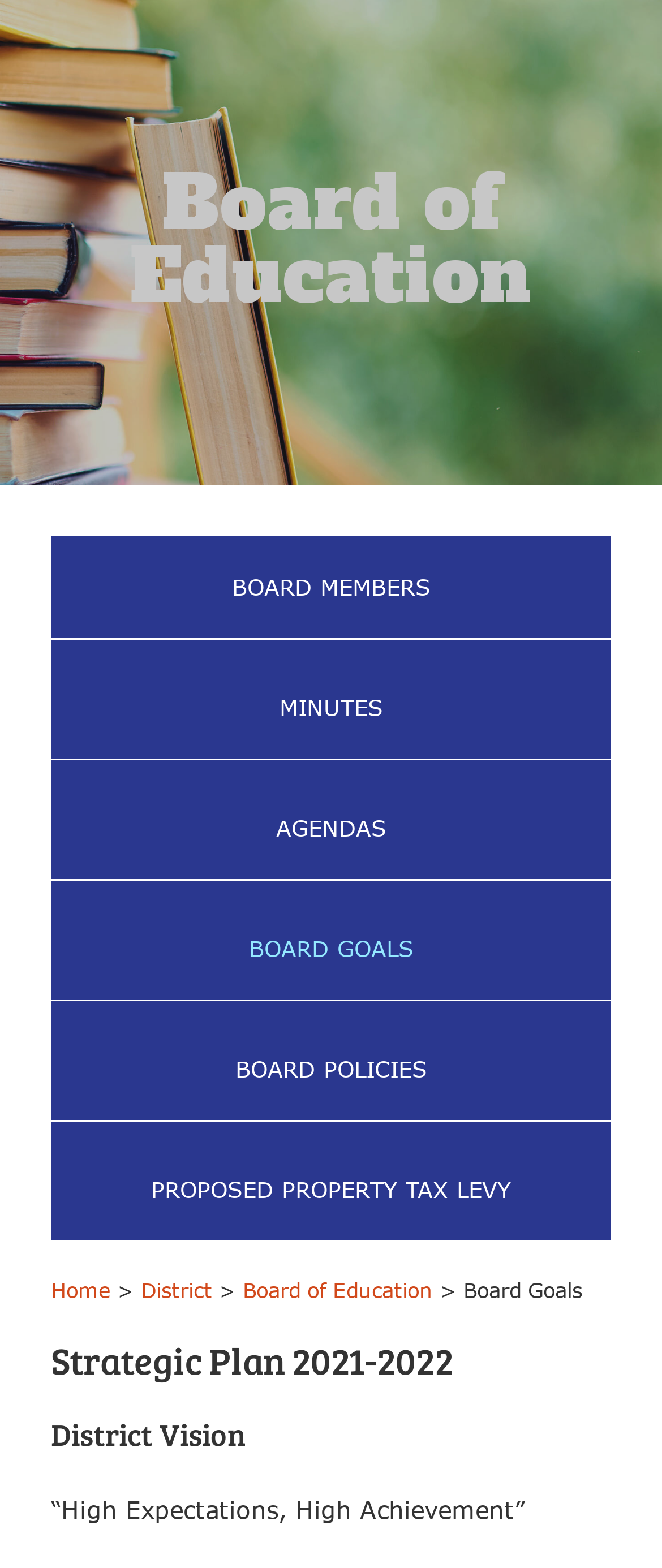Given the element description "Home" in the screenshot, predict the bounding box coordinates of that UI element.

[0.077, 0.814, 0.167, 0.831]